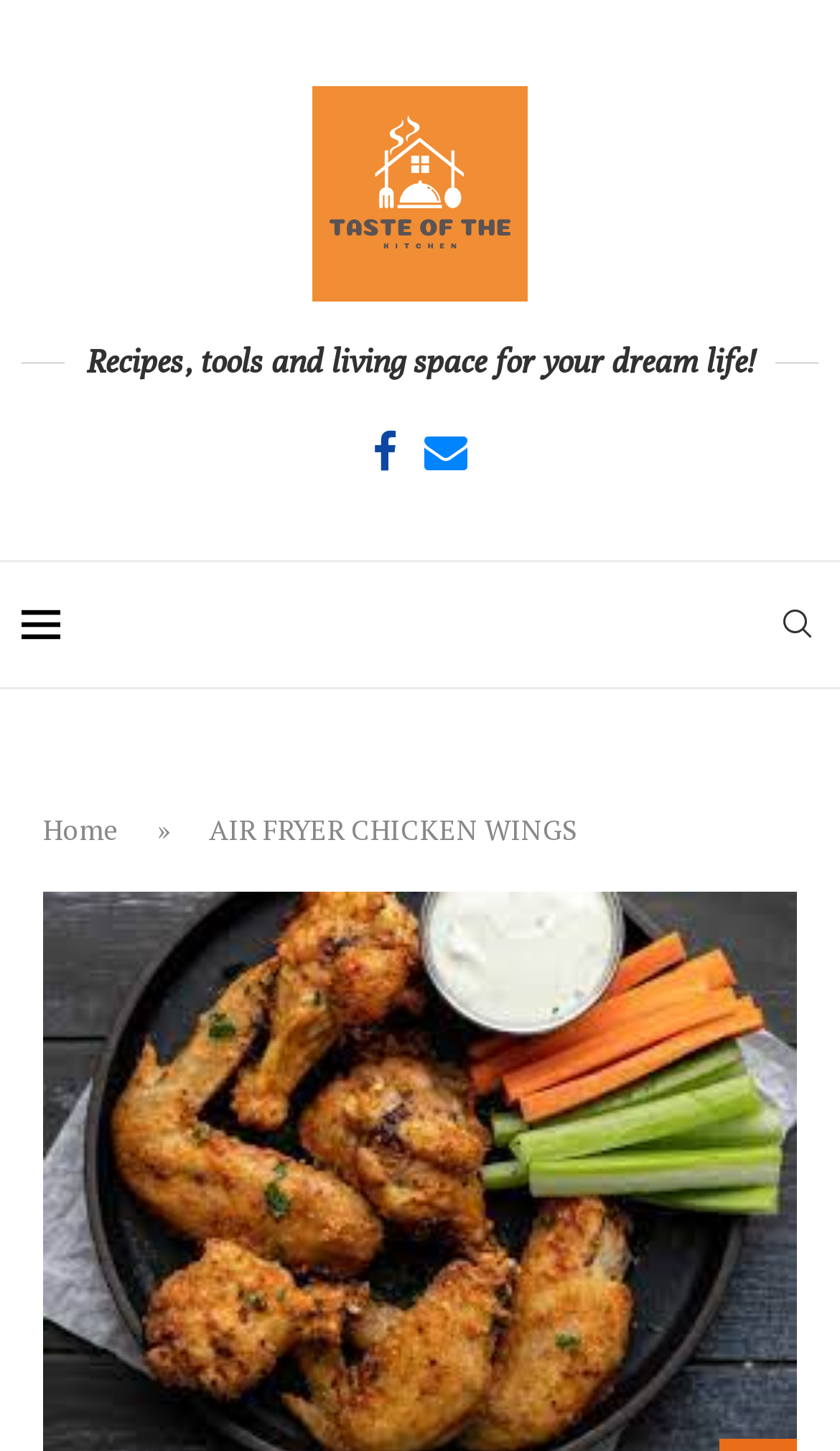Please answer the following question as detailed as possible based on the image: 
What is the purpose of the image at the top?

I inferred the answer by noticing the image element with the same text 'Taste of The Kitchen' as the link element, and its position at the top of the webpage, which is a common location for a website's logo.